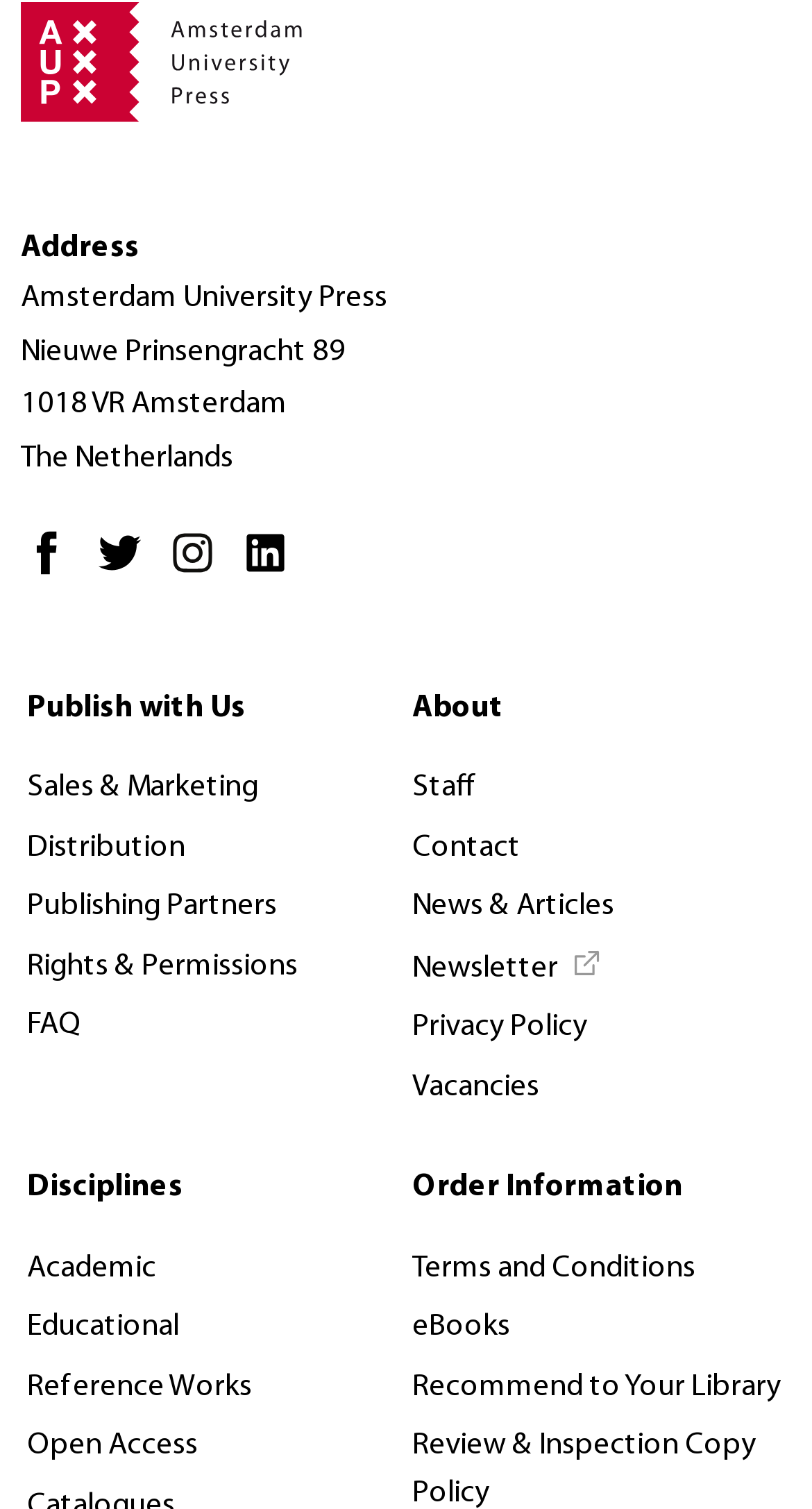Given the description eBooks, predict the bounding box coordinates of the UI element. Ensure the coordinates are in the format (top-left x, top-left y, bottom-right x, bottom-right y) and all values are between 0 and 1.

[0.5, 0.861, 0.636, 0.901]